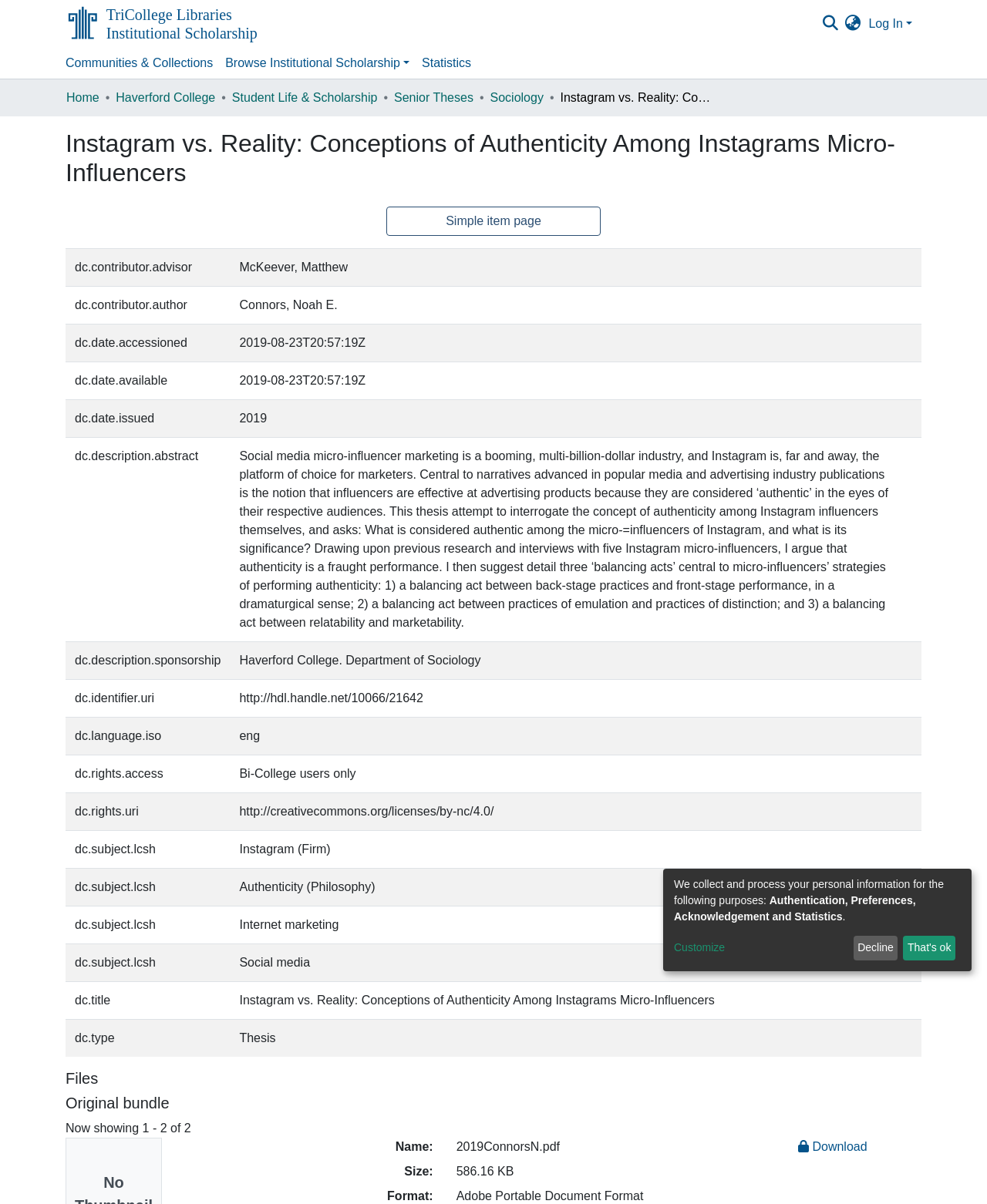What is the date of access of the thesis?
Based on the image, answer the question with a single word or brief phrase.

2019-08-23T20:57:19Z